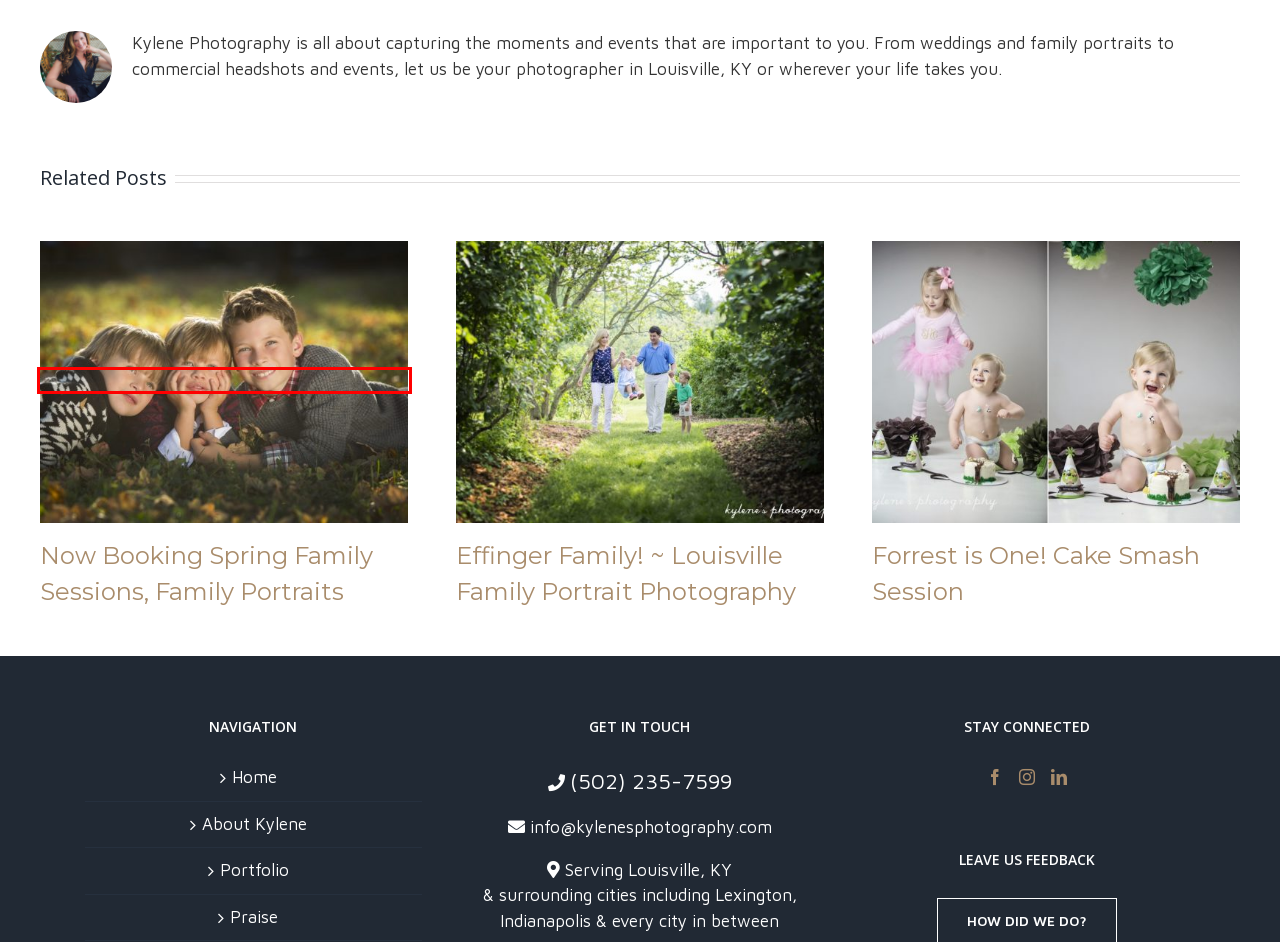You have a screenshot of a webpage with a red rectangle bounding box. Identify the best webpage description that corresponds to the new webpage after clicking the element within the red bounding box. Here are the candidates:
A. Photographer Reviews & Testimonials | Louisville, KY
B. Photography Pricing, Rates, Costs | Louisville, KY
C. Now Booking Spring Family Sessions, Family Portraits | Kylene's Photography
D. Photography Services - Contact Us Today! | Louisville, KY
E. Kylene's Photography Blog | Louisville, KY
F. Cake Smash Session Kylene's Photography
G. Effinger Family! ~ Louisville Family Portrait Photography | Kylene's Photography
H. Professional Photographer Portfolio | Kylene's Photography

C